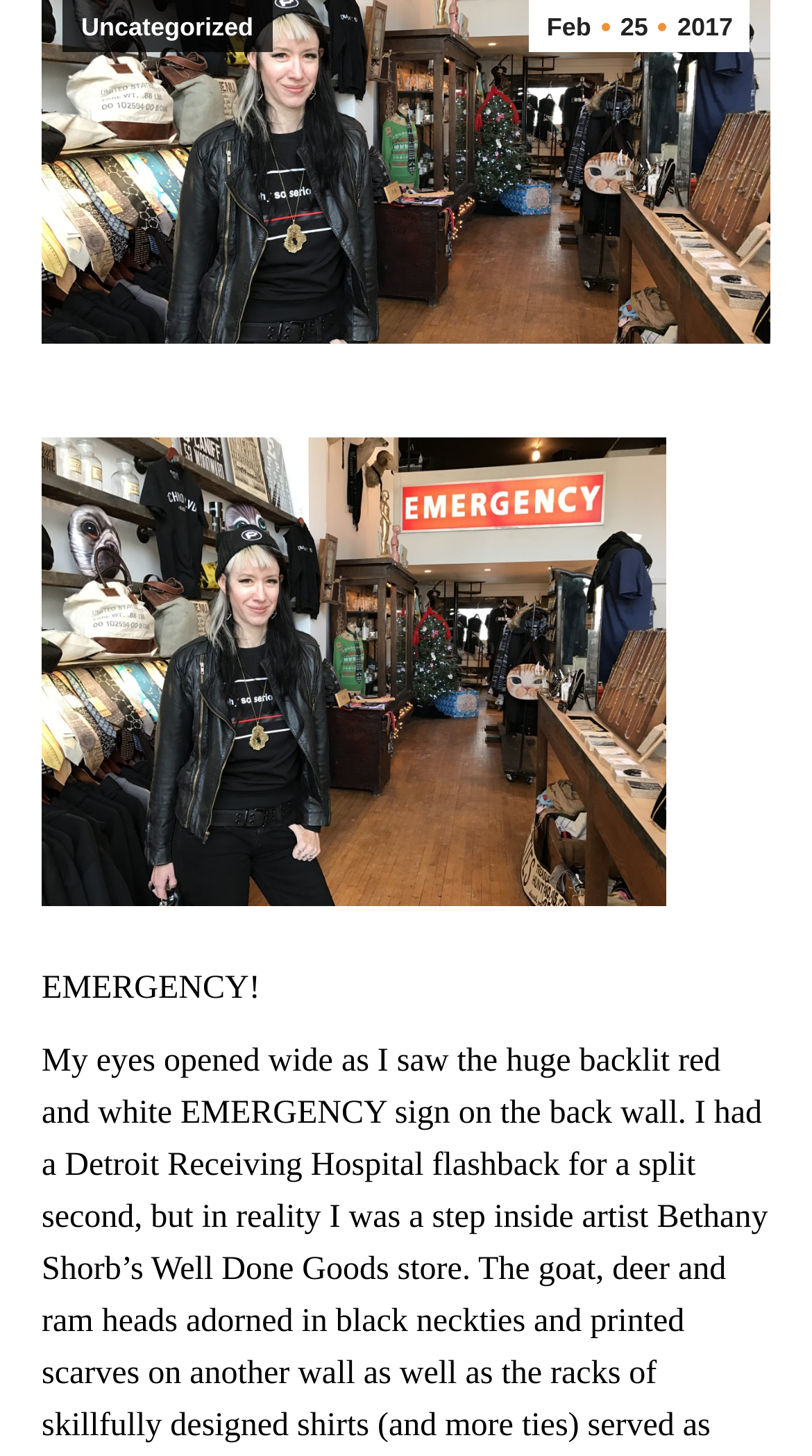Using the description "Go to Top", predict the bounding box of the relevant HTML element.

[0.872, 0.403, 0.974, 0.461]